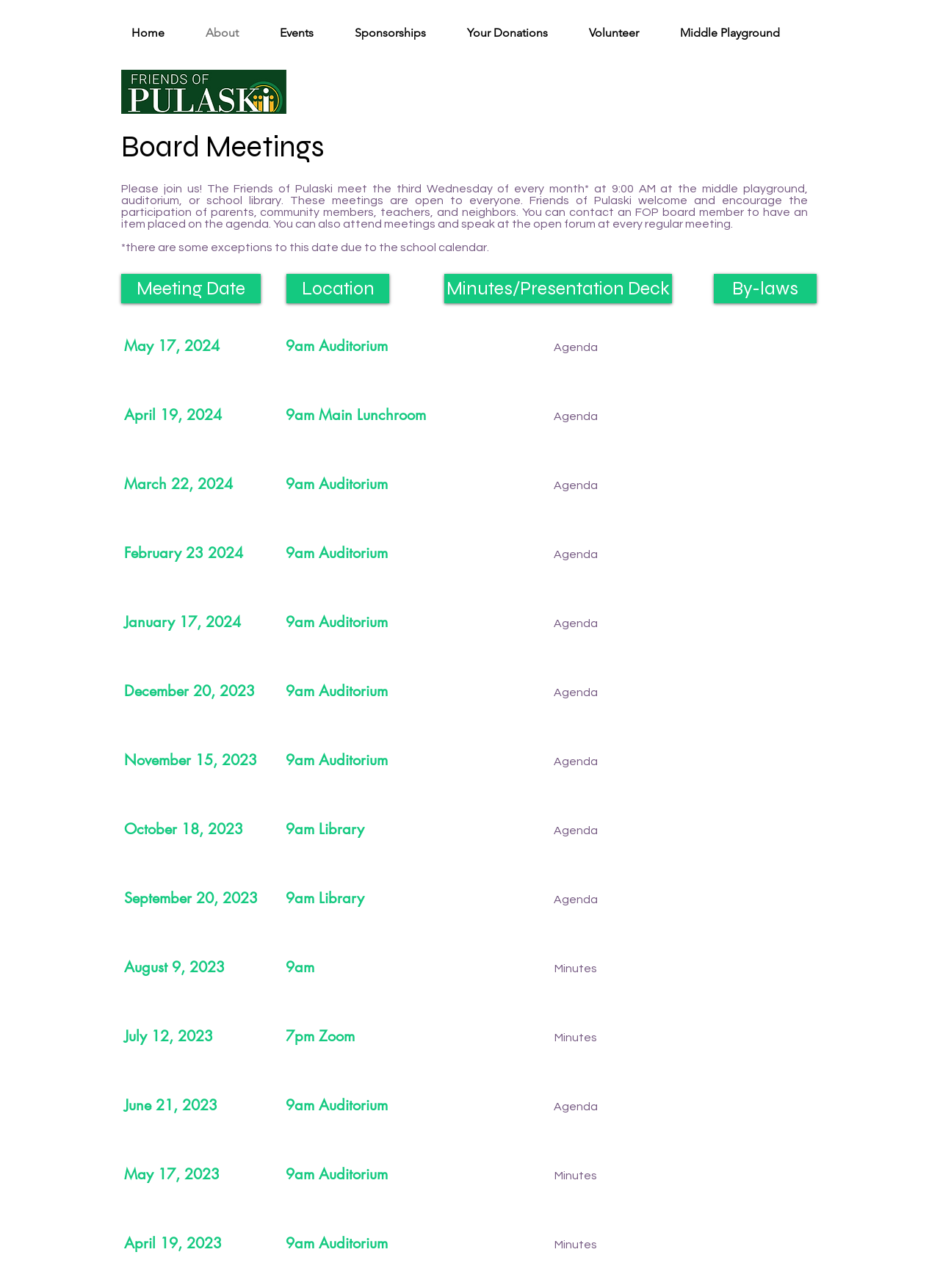What is the link to the By-laws of the Friends of Pulaski?
Please answer the question with as much detail and depth as you can.

I found the answer by looking at the links on the webpage. The link to the By-laws of the Friends of Pulaski is labeled as 'By-laws'.